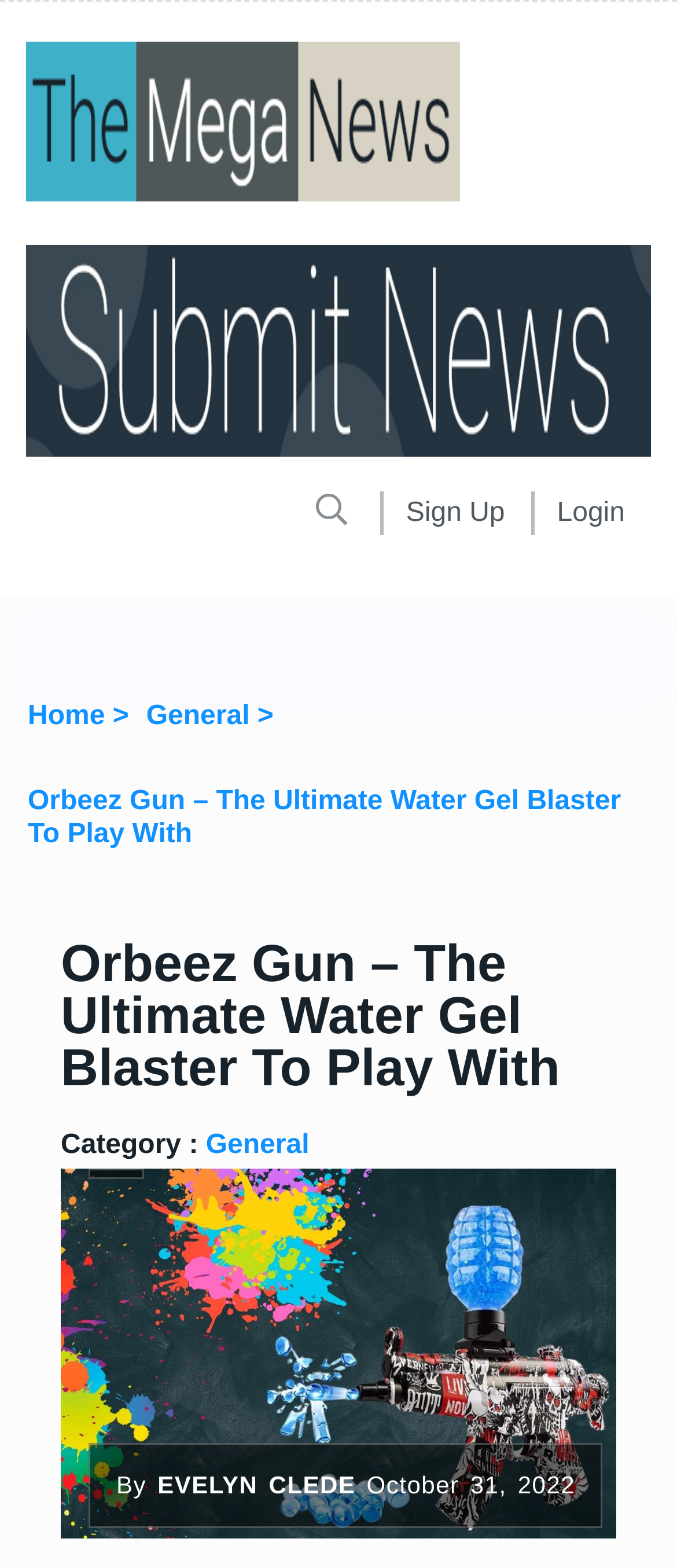Indicate the bounding box coordinates of the element that needs to be clicked to satisfy the following instruction: "Read the Orbeez Gun article". The coordinates should be four float numbers between 0 and 1, i.e., [left, top, right, bottom].

[0.041, 0.501, 0.933, 0.543]